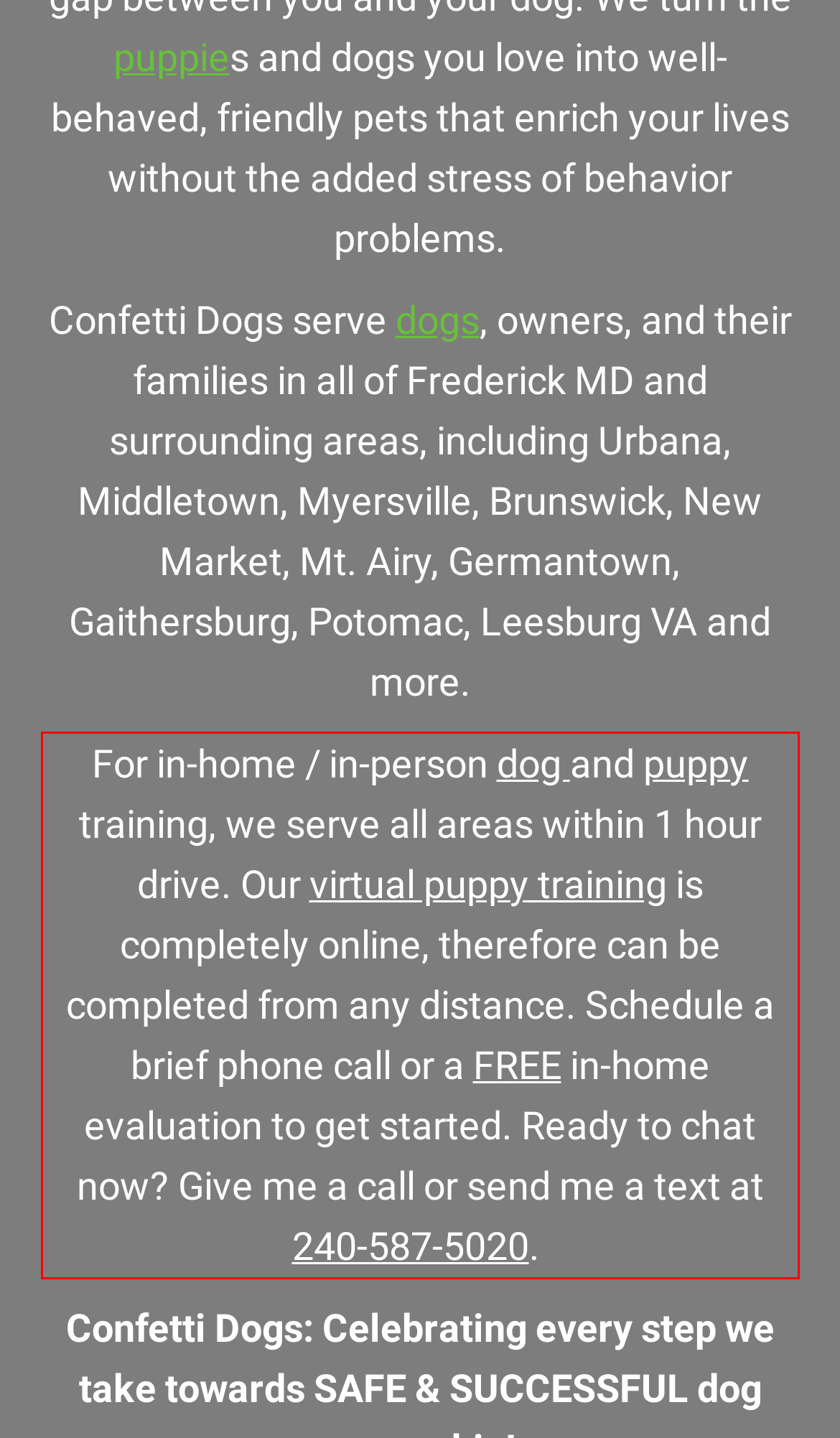You have a screenshot of a webpage where a UI element is enclosed in a red rectangle. Perform OCR to capture the text inside this red rectangle.

For in-home / in-person dog and puppy training, we serve all areas within 1 hour drive. Our virtual puppy training is completely online, therefore can be completed from any distance. Schedule a brief phone call or a FREE in-home evaluation to get started. Ready to chat now? Give me a call or send me a text at 240-587-5020.